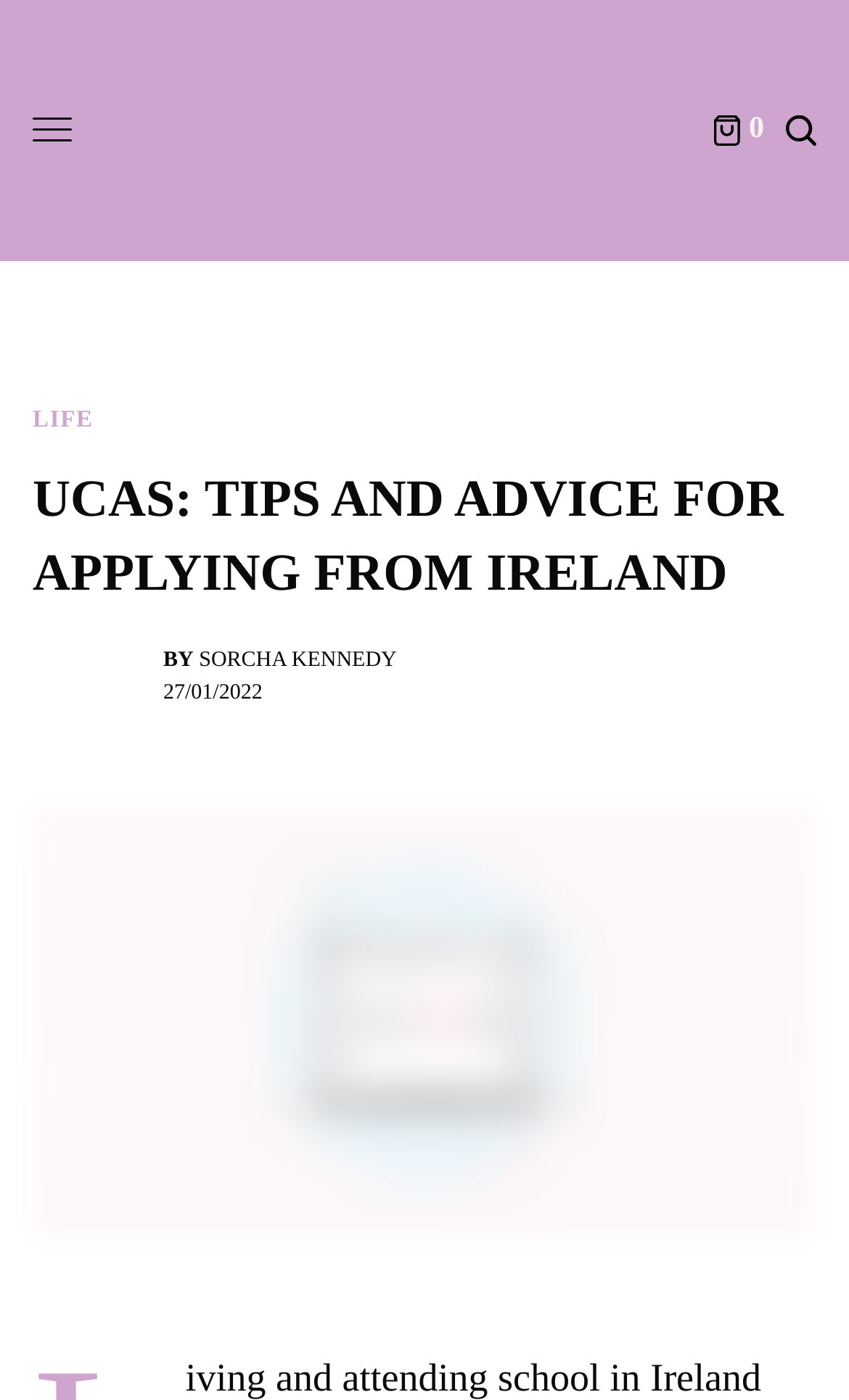What is the name of the author of this article?
Observe the image and answer the question with a one-word or short phrase response.

Sorcha Kennedy